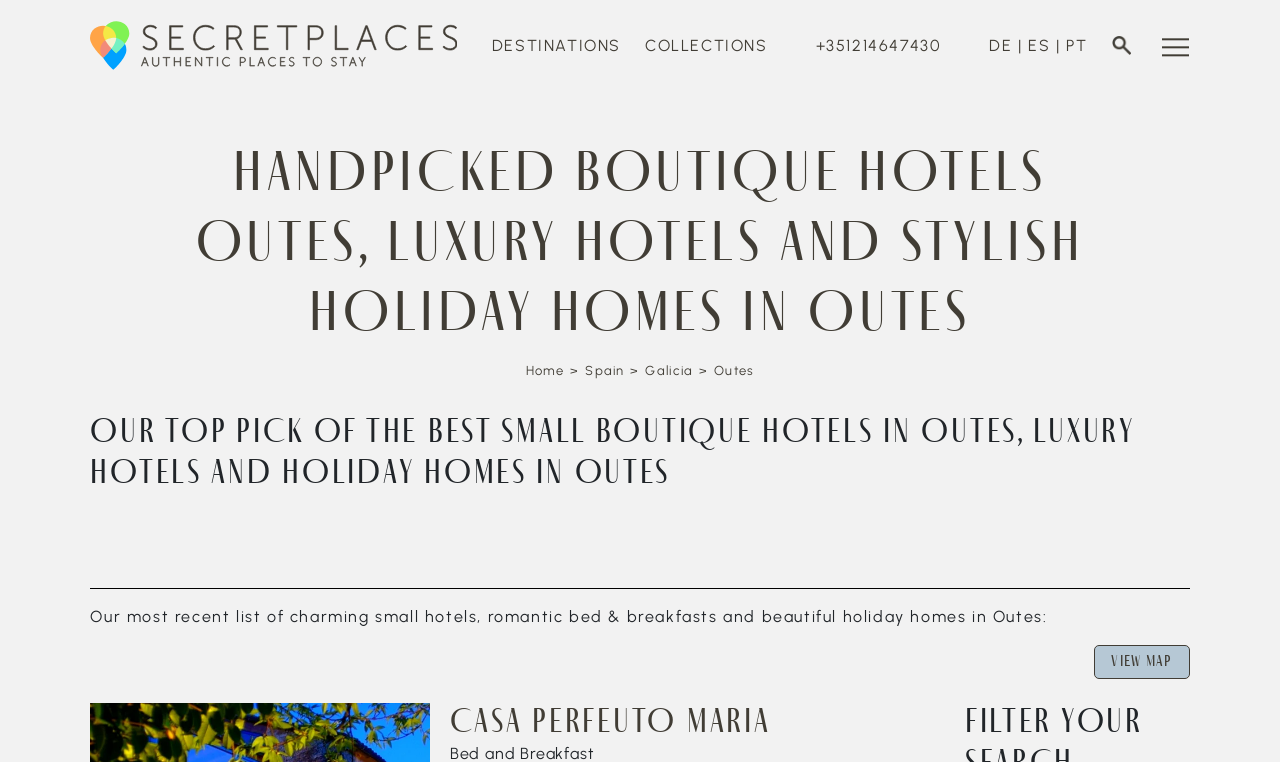Give a full account of the webpage's elements and their arrangement.

This webpage is a guide to luxury and boutique hotels, villas, and holiday homes in Outes. At the top left, there is a link to "Secretplaces". Next to it, there are three buttons: "DESTINATIONS", "COLLECTIONS", and a phone number "+351214647430". On the right side of the top section, there are language options: "DE", "ES", and "PT". A hamburger menu button is located at the top right corner.

Below the top section, there is a large heading that reads "HANDPICKED BOUTIQUE HOTELS OUTES, LUXURY HOTELS AND STYLISH HOLIDAY HOMES IN OUTES". Underneath, there is a navigation menu with links to "Home", "Spain", "Galicia", and "Outes".

The main content of the webpage is divided into sections. The first section has a heading that reads "OUR TOP PICK OF THE BEST SMALL BOUTIQUE HOTELS IN OUTES, LUXURY HOTELS AND HOLIDAY HOMES IN OUTES". Below the heading, there is a horizontal separator line. The section then describes the webpage's content, stating that it is a list of charming small hotels, romantic bed & breakfasts, and beautiful holiday homes in Outes.

At the bottom of the page, there is a link to "view map". Below it, there is a listing for "CASA PERFEUTO MARIA", which includes a heading with the same name.